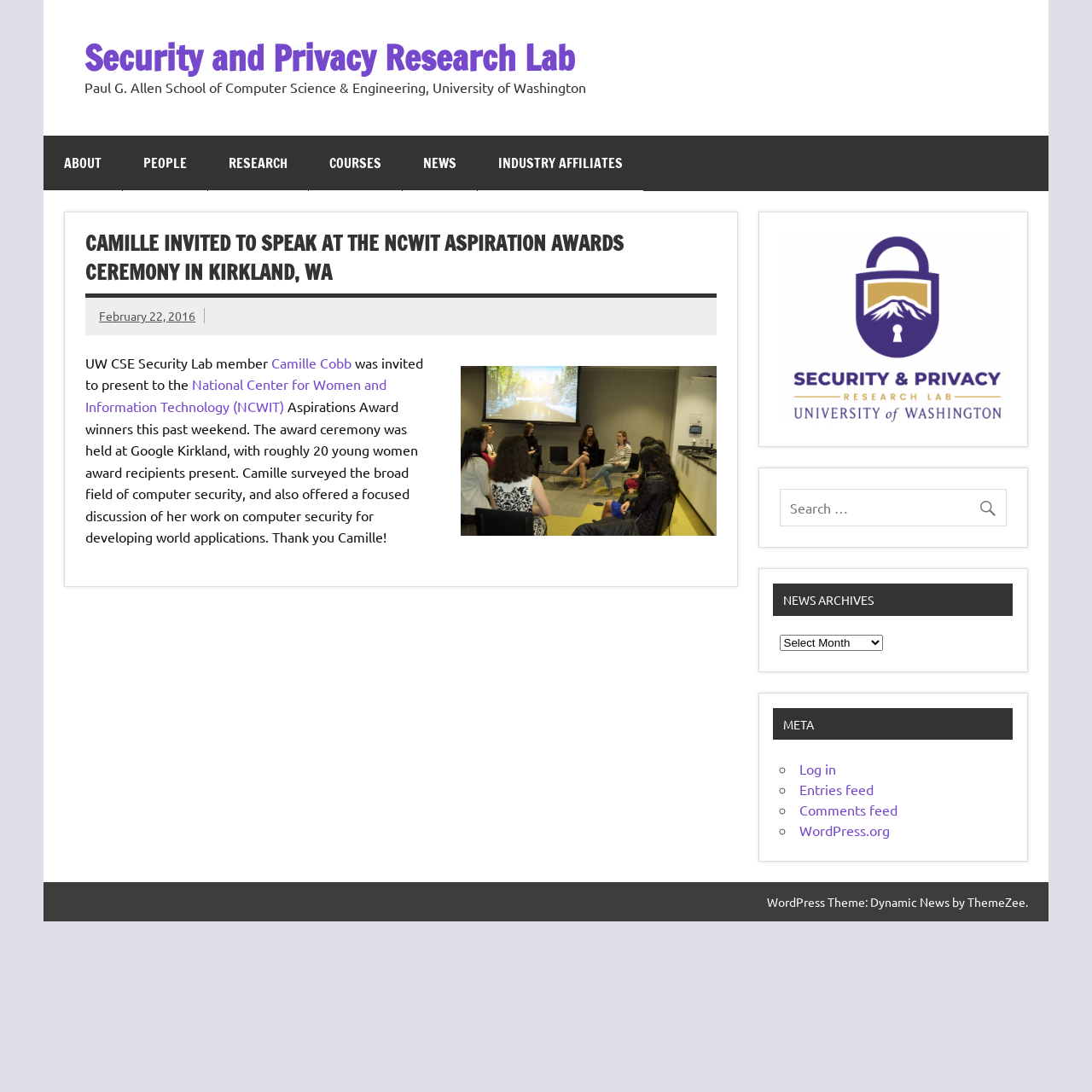Who is the speaker at the award ceremony?
Look at the image and answer the question using a single word or phrase.

Camille Cobb